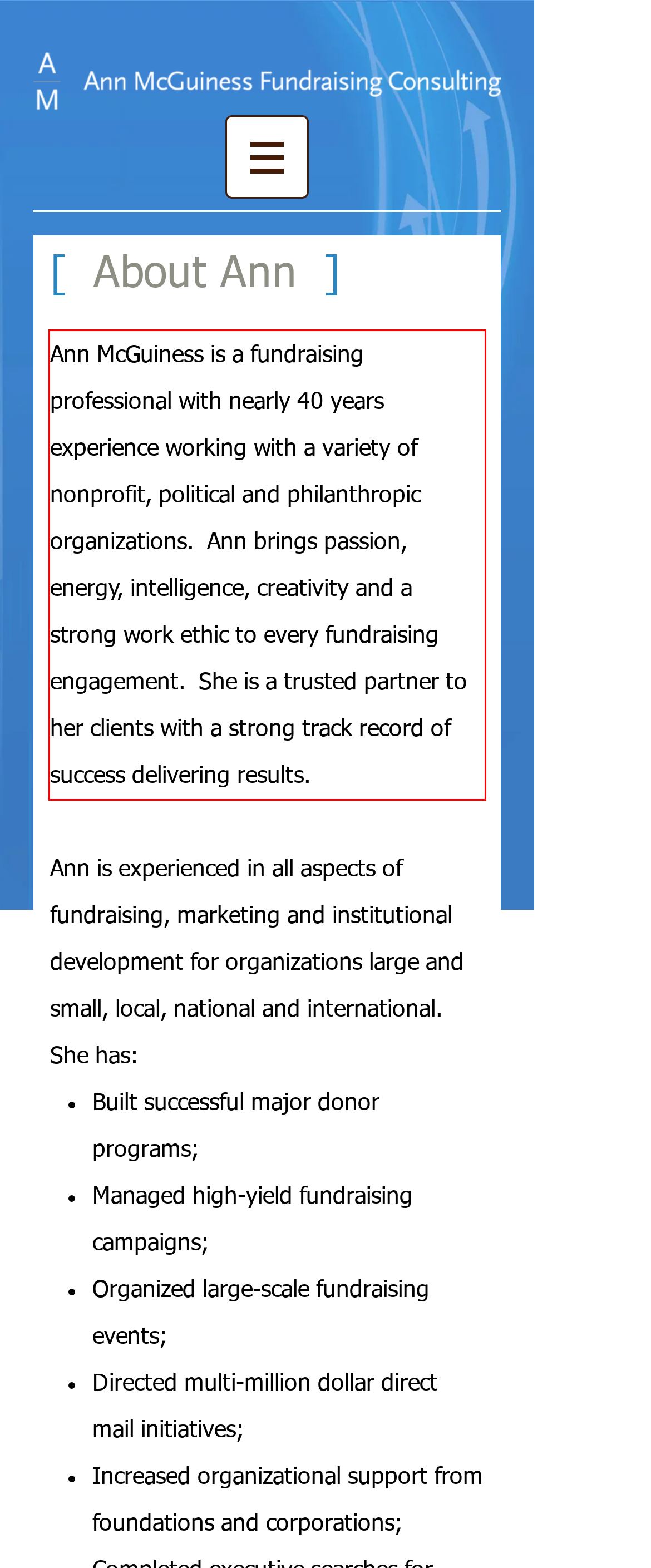Please analyze the screenshot of a webpage and extract the text content within the red bounding box using OCR.

Ann McGuiness is a fundraising professional with nearly 40 years experience working with a variety of nonprofit, political and philanthropic organizations. Ann brings passion, energy, intelligence, creativity and a strong work ethic to every fundraising engagement. She is a trusted partner to her clients with a strong track record of success delivering results.